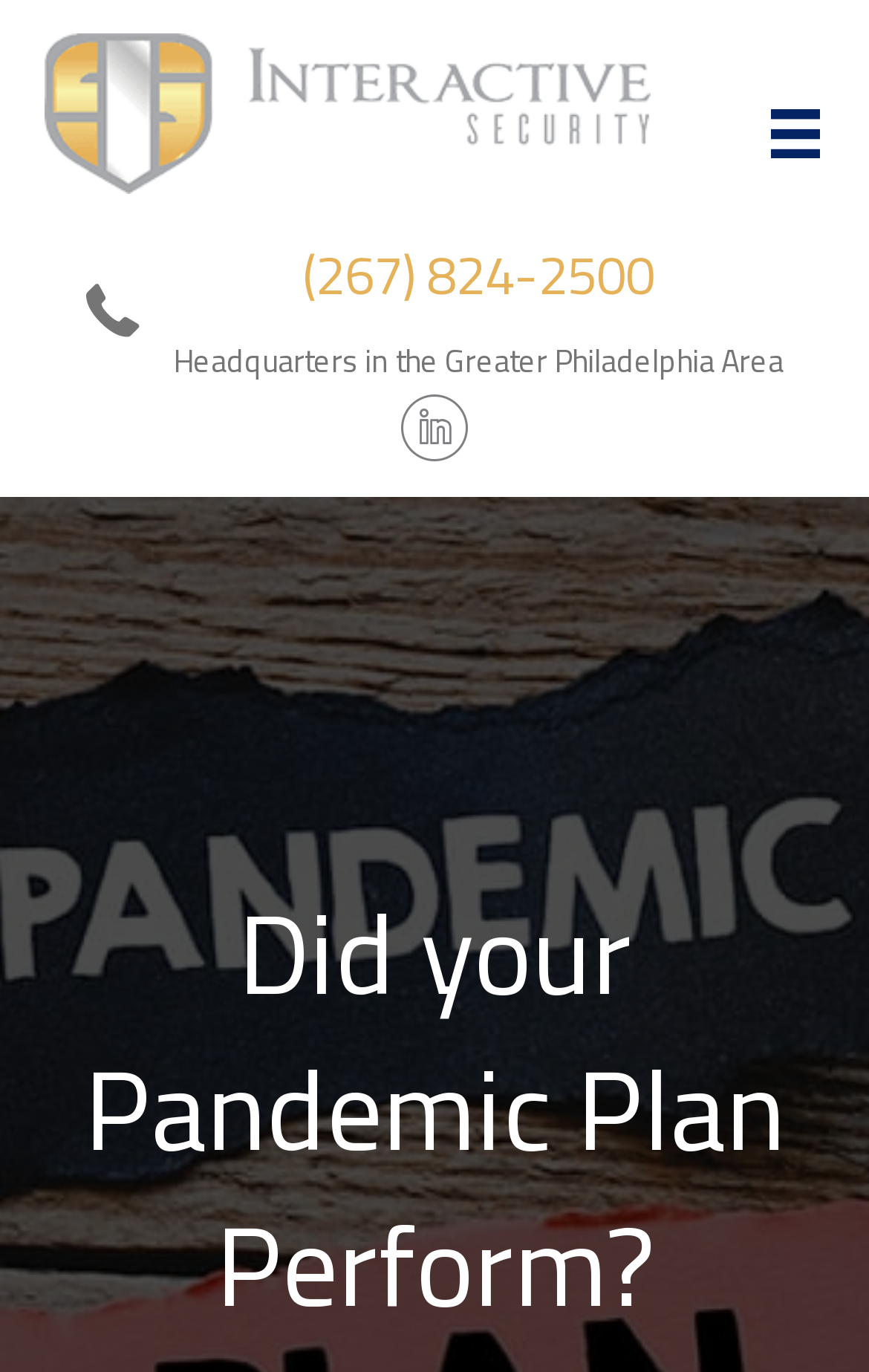What is the purpose of the button on the top-right corner?
Give a single word or phrase answer based on the content of the image.

Menu